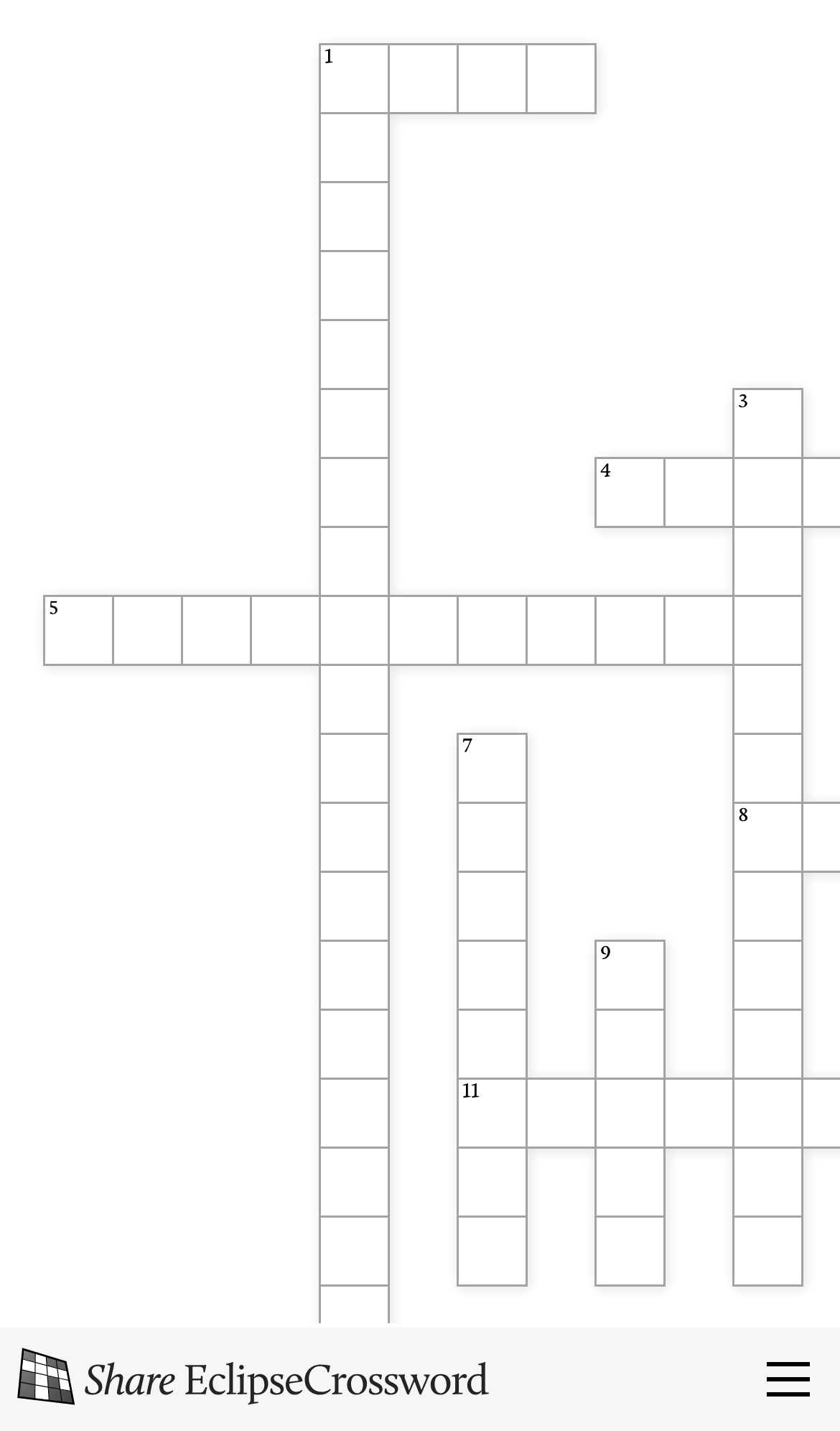What is the number in the top-left corner of the crossword puzzle?
Using the image, answer in one word or phrase.

1